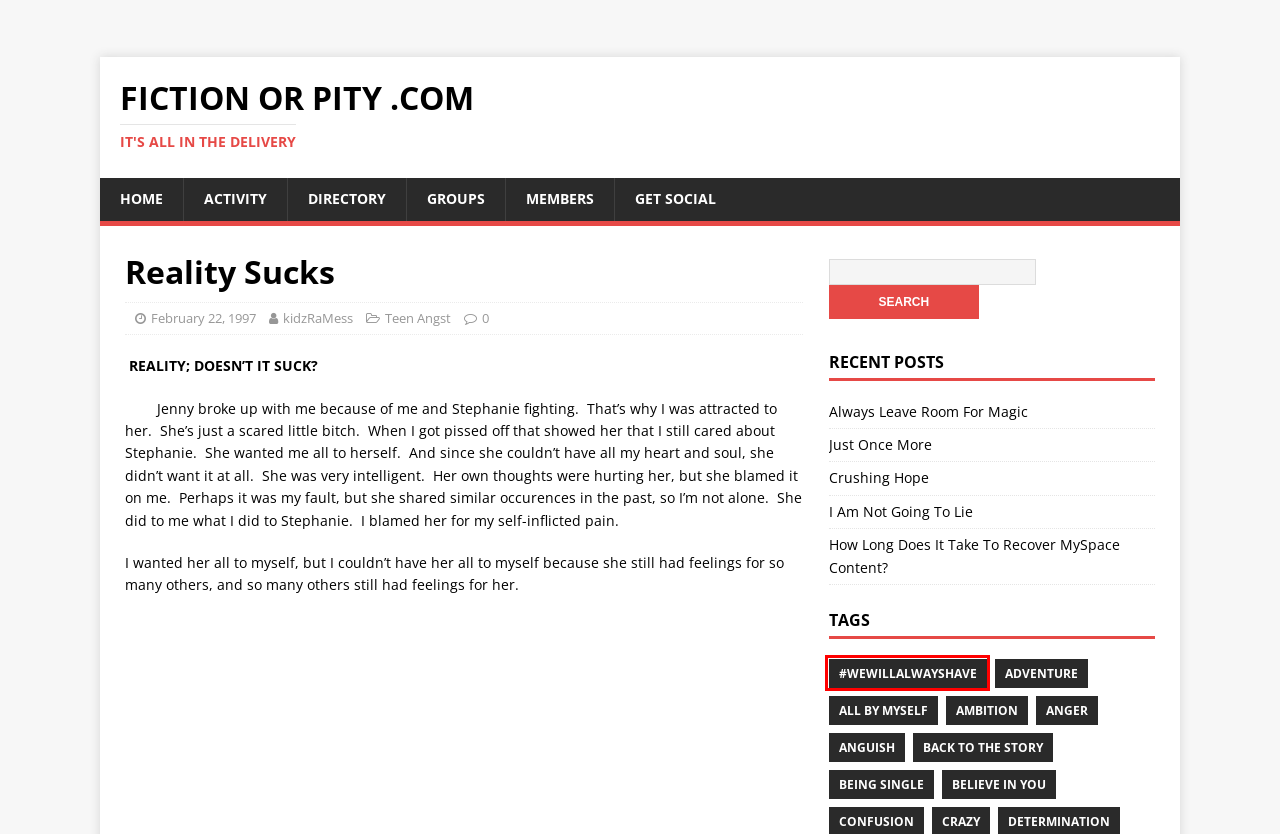You are given a screenshot of a webpage with a red bounding box around an element. Choose the most fitting webpage description for the page that appears after clicking the element within the red bounding box. Here are the candidates:
A. Crushing Hope - Fiction Or Pity .com
B. #WeWillAlwaysHave Archives - Fiction Or Pity .com
C. All By Myself Archives - Fiction Or Pity .com
D. Activity – Fiction Or Pity .com
E. February 1997 - Fiction Or Pity .com
F. Believe in You Archives - Fiction Or Pity .com
G. kidzRaMess, Author at Fiction Or Pity .com
H. Just Once More - Fiction Or Pity .com

B